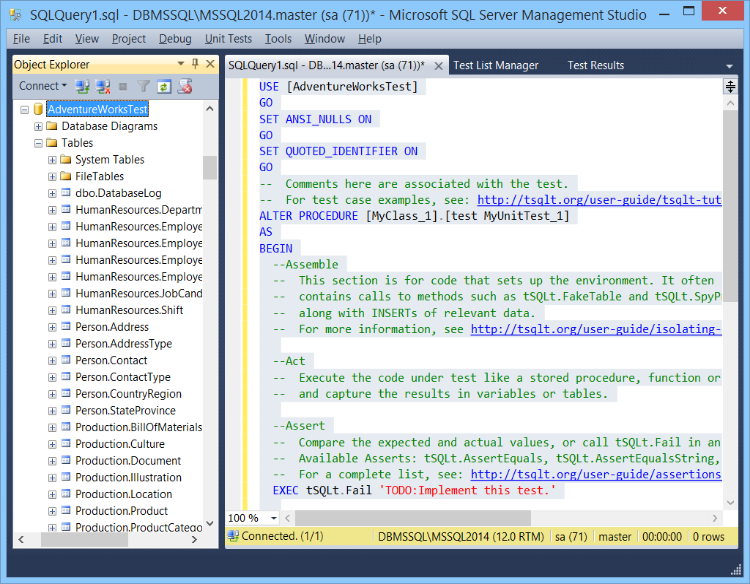Respond with a single word or phrase to the following question: What are the three stages of the unit test procedure?

Assemble, Act, Assert